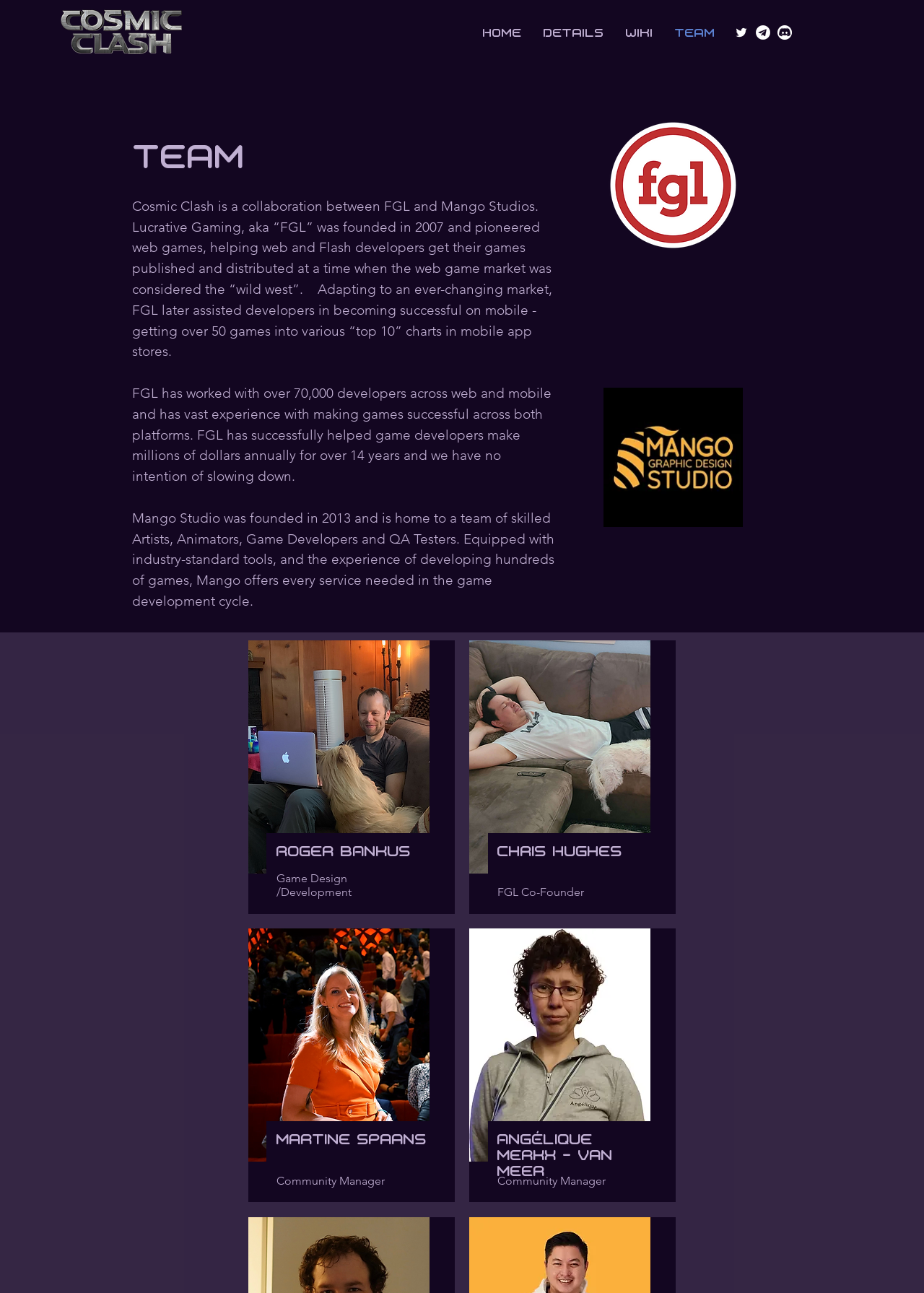Describe every aspect of the webpage comprehensively.

The webpage is about the team behind Cosmic Clash, a play-to-earn crypto game on the WAX blockchain. At the top right corner, there is a social bar with links to Twitter, Telegram, and Discord, each represented by an icon. Below the social bar, there is a navigation menu with links to Home, Details, Wiki, and Team.

The main content of the page is divided into sections. The first section describes the collaboration between FGL and Mango Studios, with a brief overview of their history and experience in the gaming industry. This section is located near the top left of the page.

Below this section, there is a heading that reads "Team". This is followed by a list of team members, including Roger BAnkus, Chris Hughes, Martine Spaans, and Angélique Merkx - van Meer. Each team member's name is accompanied by their role, such as Game Design/Development, FGL Co-Founder, Community Manager, and so on. The team members are listed in a vertical column, with their names and roles arranged in a staggered pattern.

Overall, the webpage provides information about the team behind Cosmic Clash, their experience, and their roles in the project.